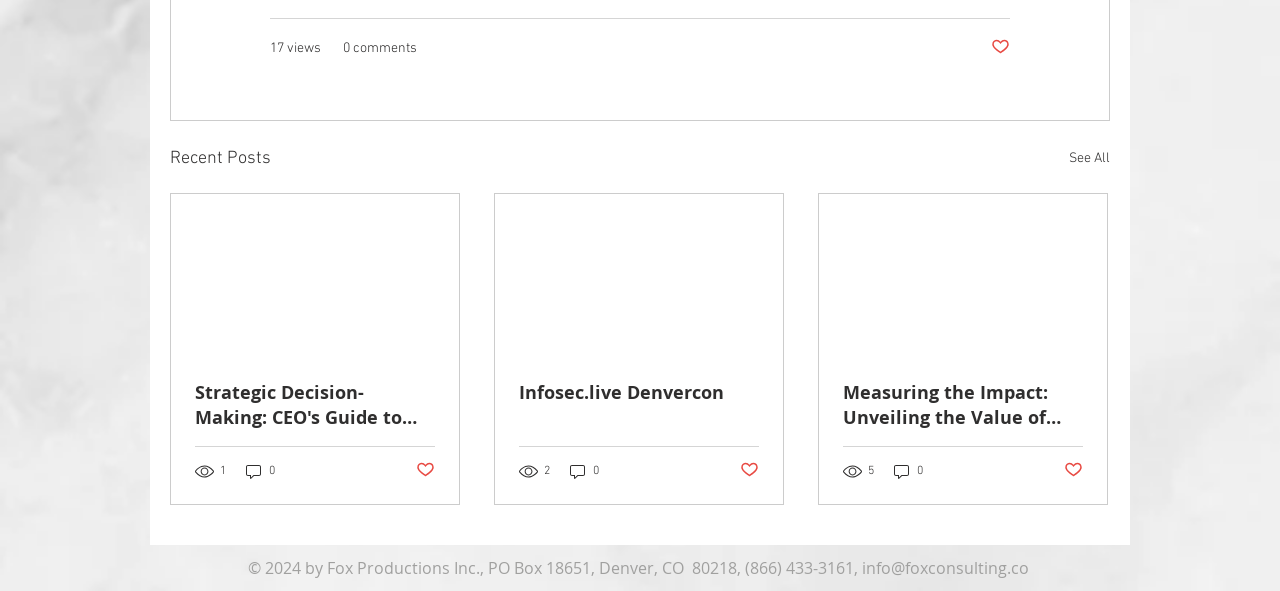Provide the bounding box coordinates of the HTML element described as: "0 comments". The bounding box coordinates should be four float numbers between 0 and 1, i.e., [left, top, right, bottom].

[0.268, 0.065, 0.326, 0.1]